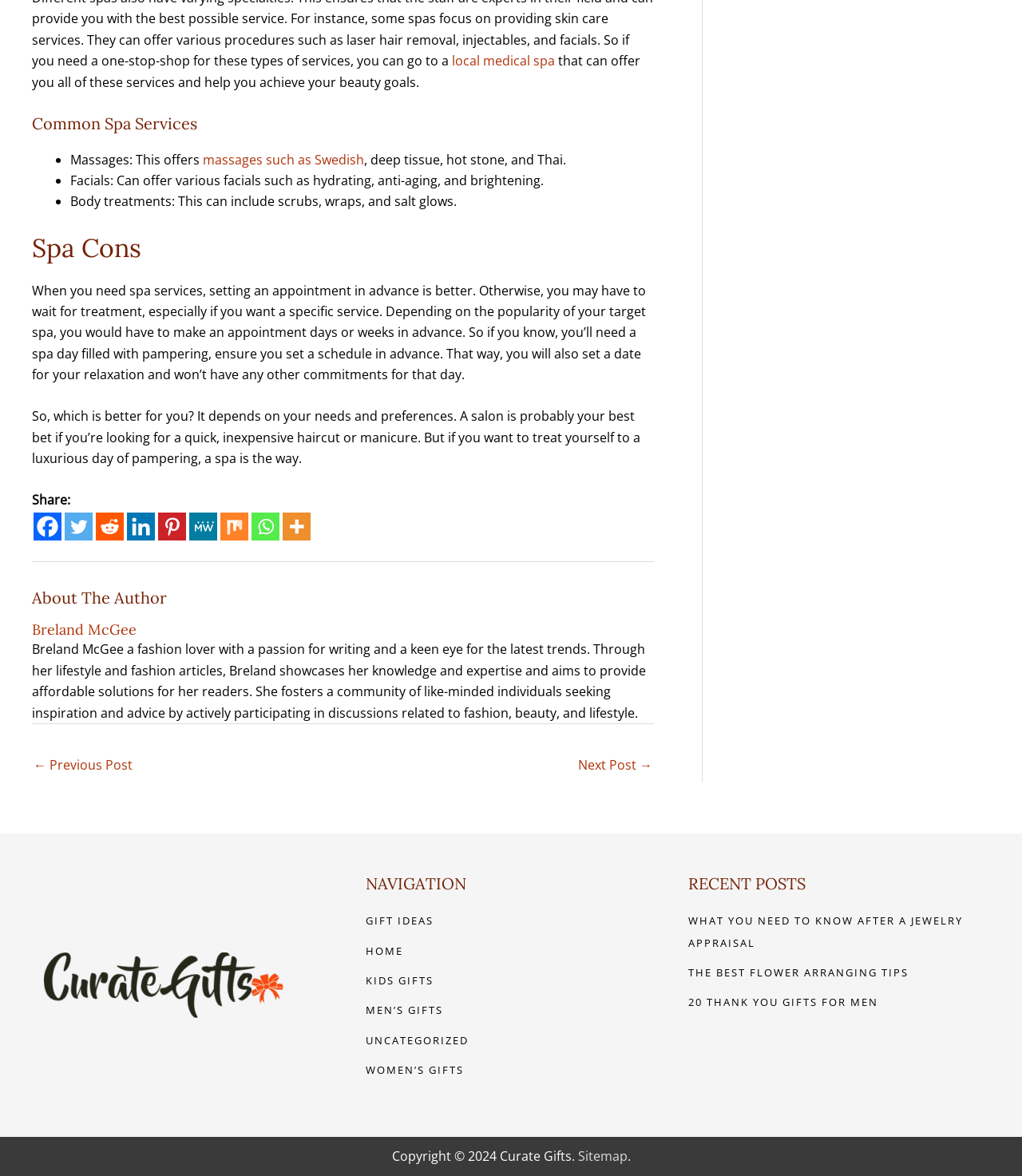Answer the question using only one word or a concise phrase: What is the main topic of the webpage?

Spa services